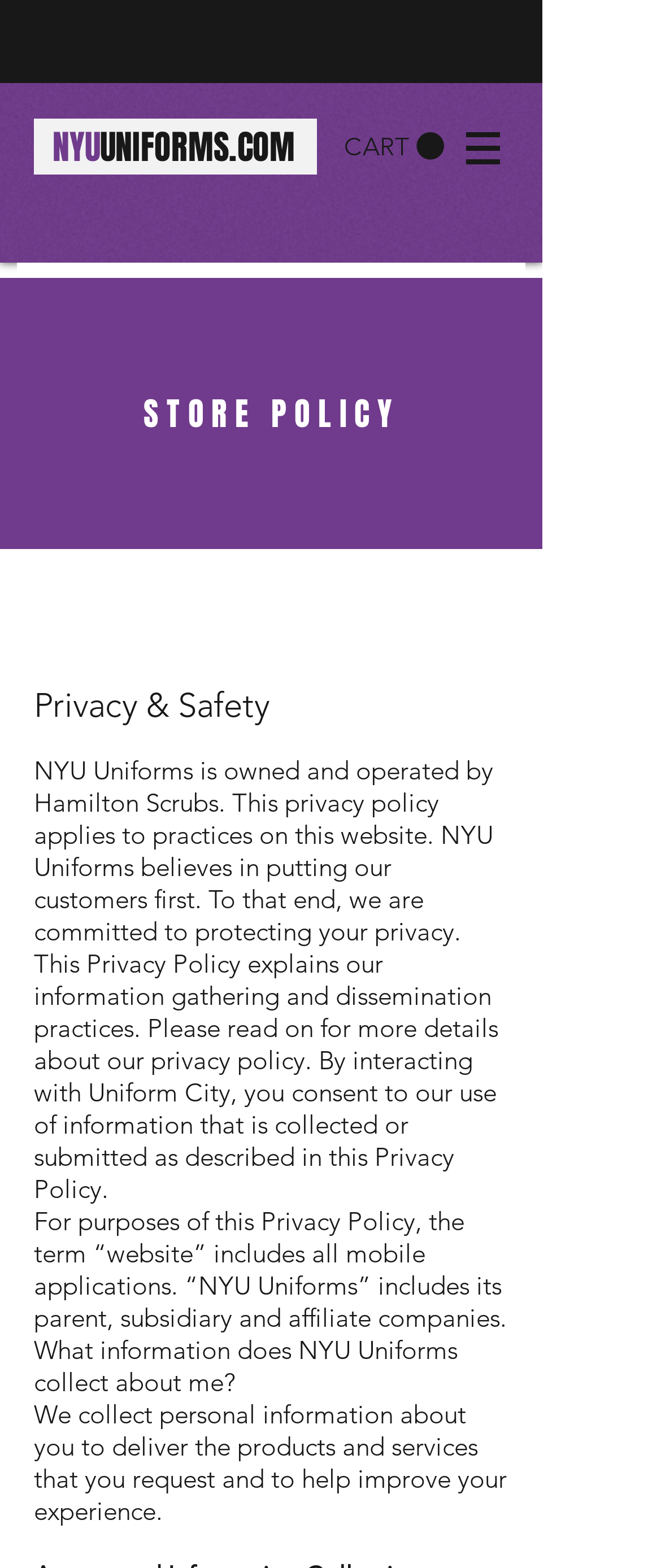Please provide a detailed answer to the question below by examining the image:
What does the website collect about its users?

According to the privacy policy, the website collects personal information about its users to deliver products and services and to help improve their experience.